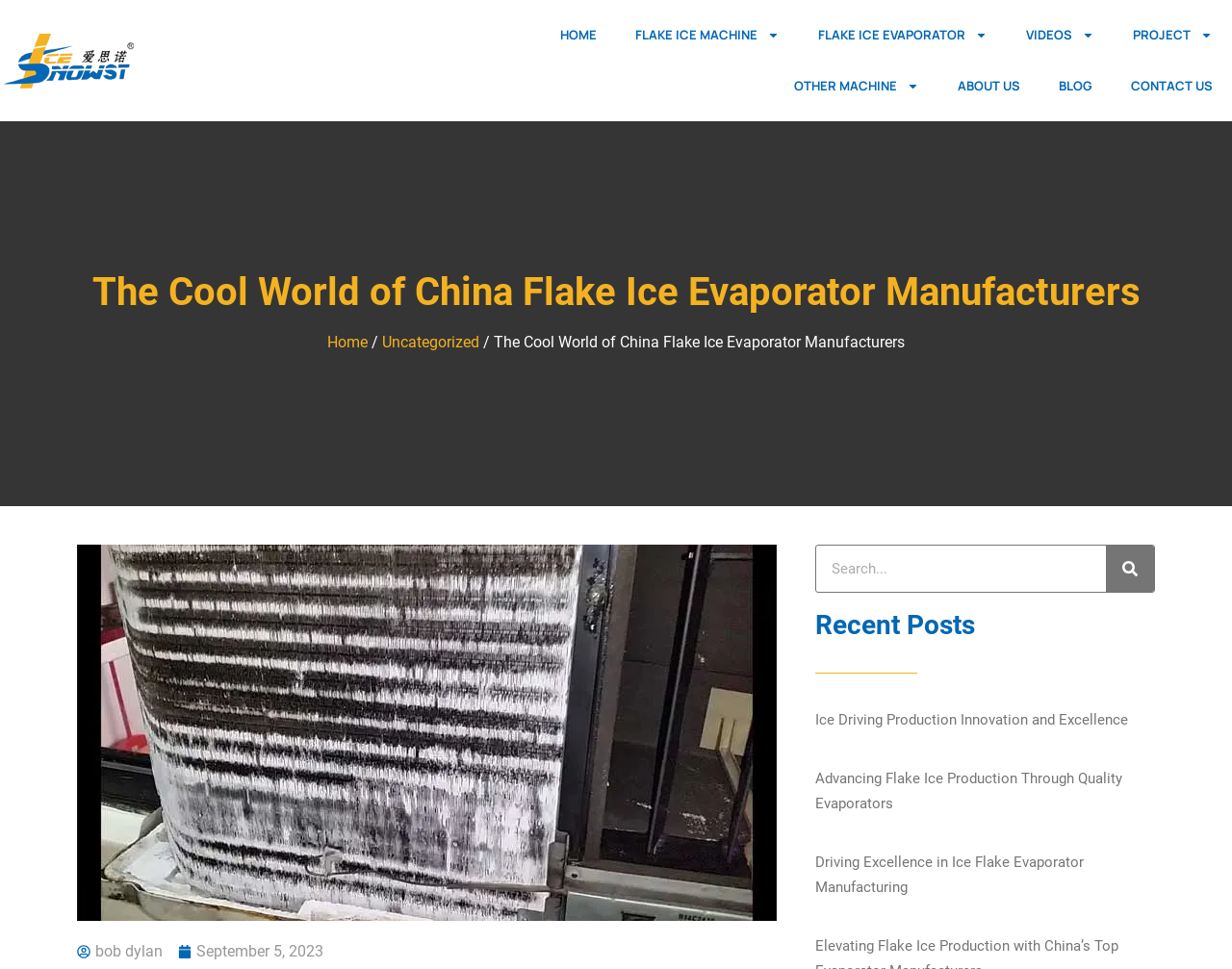Respond to the question below with a single word or phrase: What is the company name?

Guangdong Icesnow refrigeration equipment Co., Ltd.